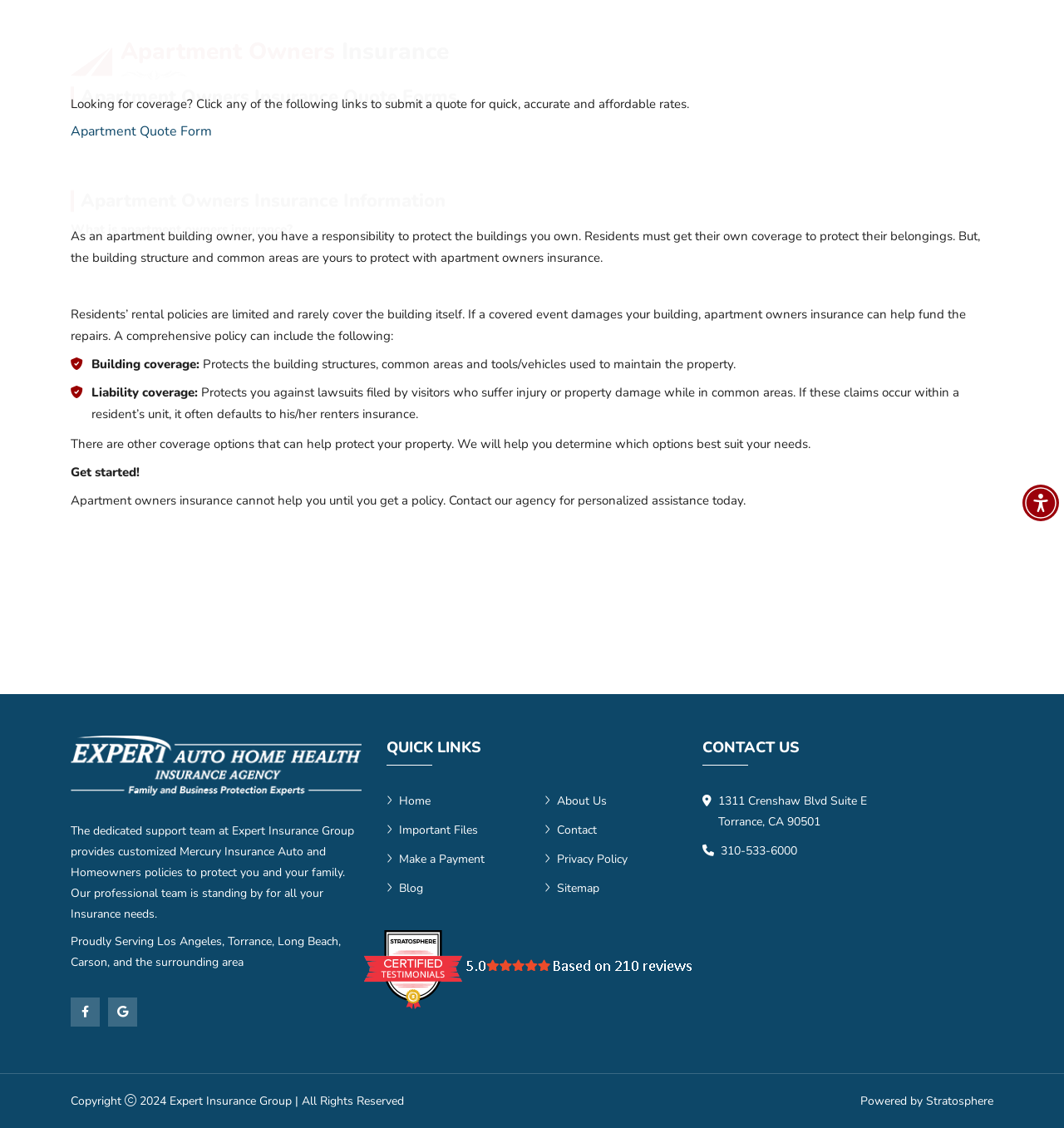Based on the element description relocating to Utah, identify the bounding box coordinates for the UI element. The coordinates should be in the format (top-left x, top-left y, bottom-right x, bottom-right y) and within the 0 to 1 range.

None